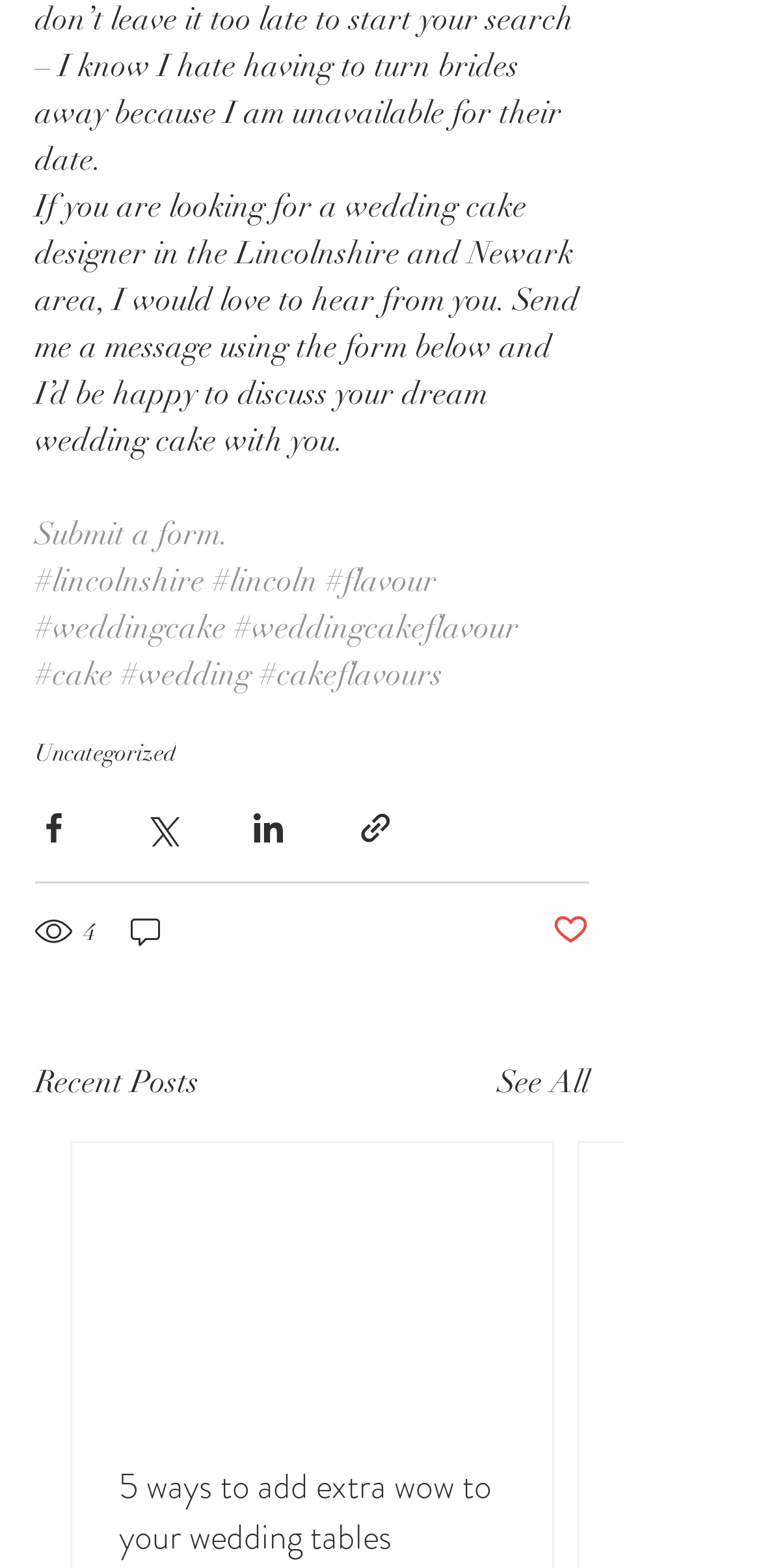Please answer the following question using a single word or phrase: 
What is the category of the post?

Uncategorized